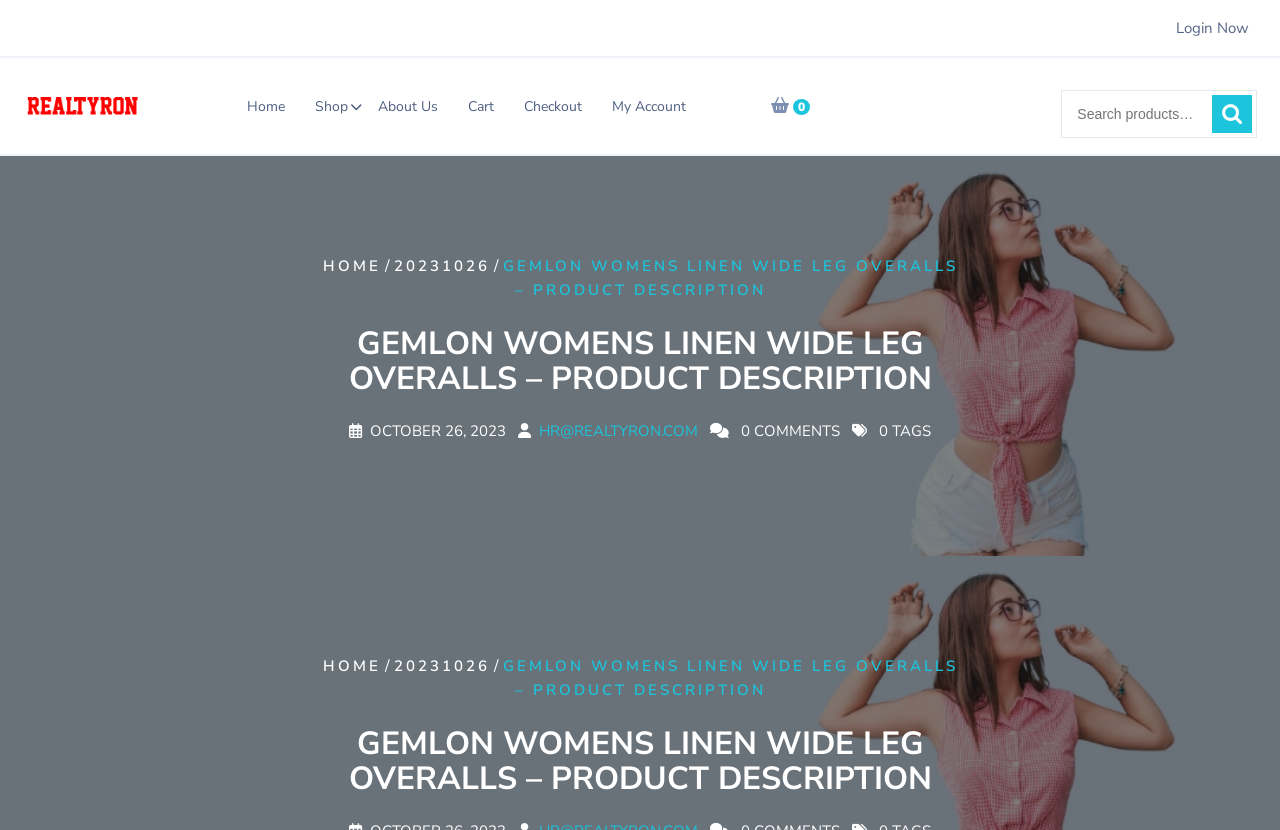How many navigation links are there?
Please answer the question as detailed as possible.

I counted the number of links under the 'Menu' navigation element, which are 'Home', 'Shop', 'About Us', 'Cart', 'Checkout', and 'My Account'. There are 6 links in total.